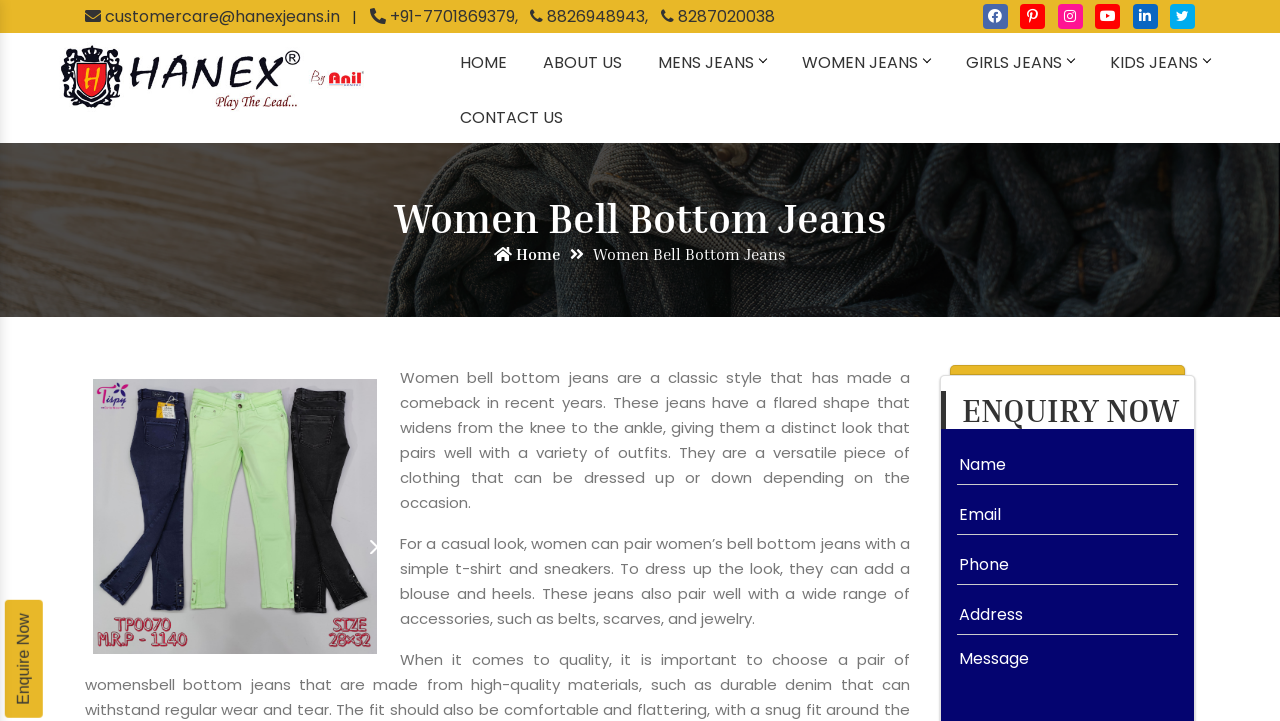Determine the bounding box coordinates (top-left x, top-left y, bottom-right x, bottom-right y) of the UI element described in the following text: +91-7701869379,

[0.289, 0.006, 0.405, 0.038]